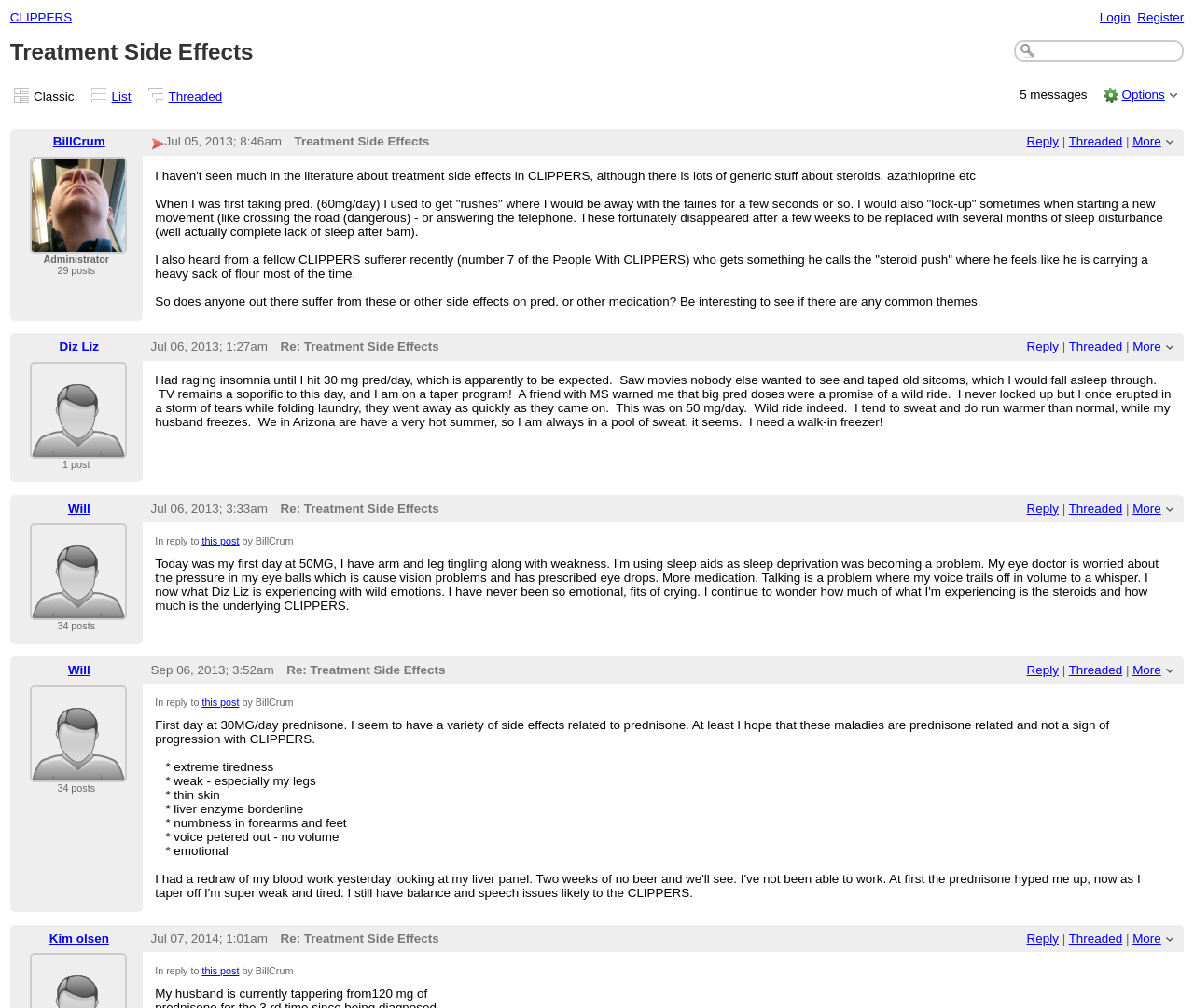Provide the bounding box coordinates of the HTML element described as: "title="View profile of BillCrum"". The bounding box coordinates should be four float numbers between 0 and 1, i.e., [left, top, right, bottom].

[0.025, 0.233, 0.106, 0.247]